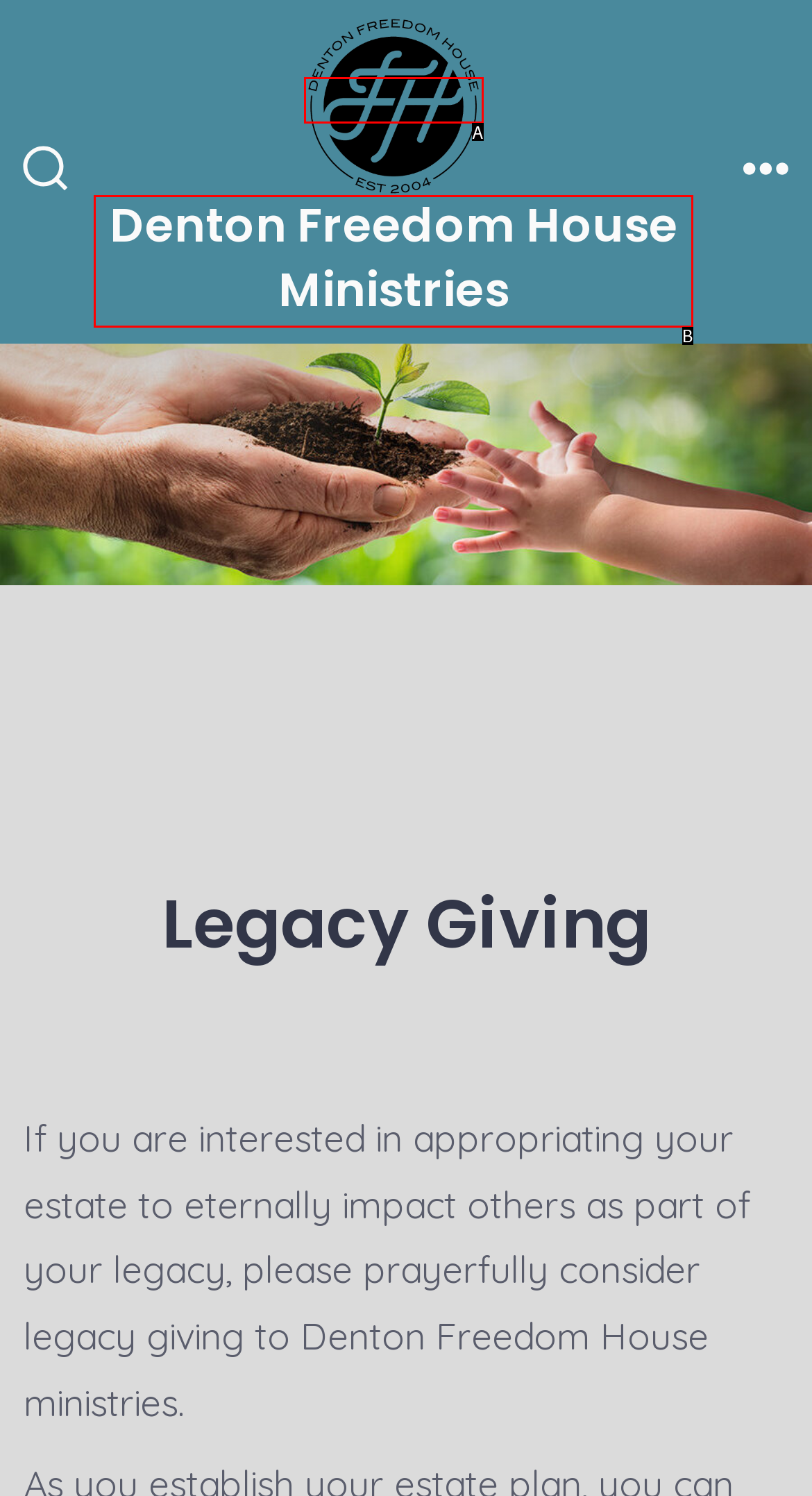Match the description: parent_node: Denton Freedom House Ministries to the correct HTML element. Provide the letter of your choice from the given options.

A